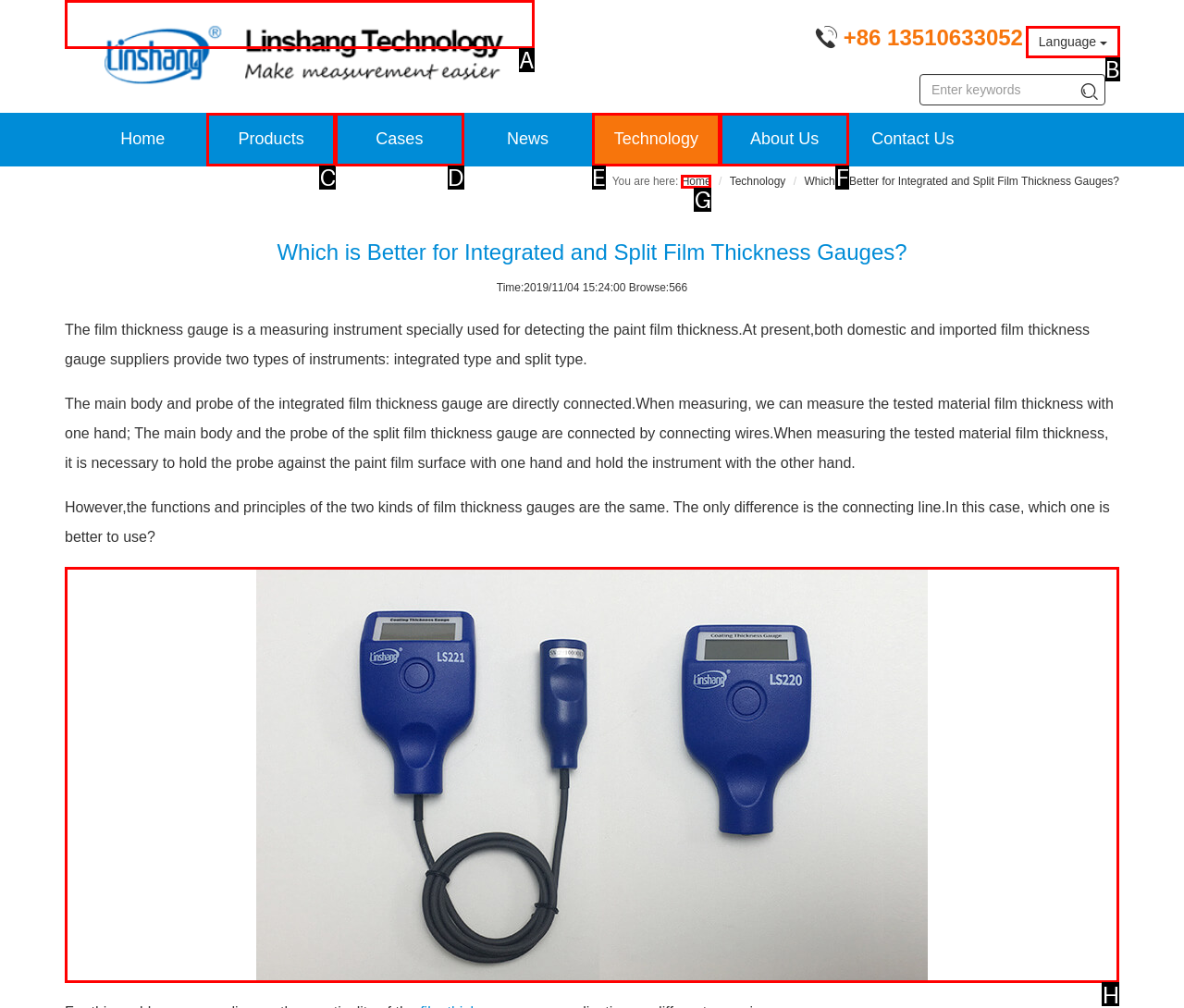Identify the HTML element I need to click to complete this task: Click the 'LS221 film thickness gauge' link Provide the option's letter from the available choices.

H